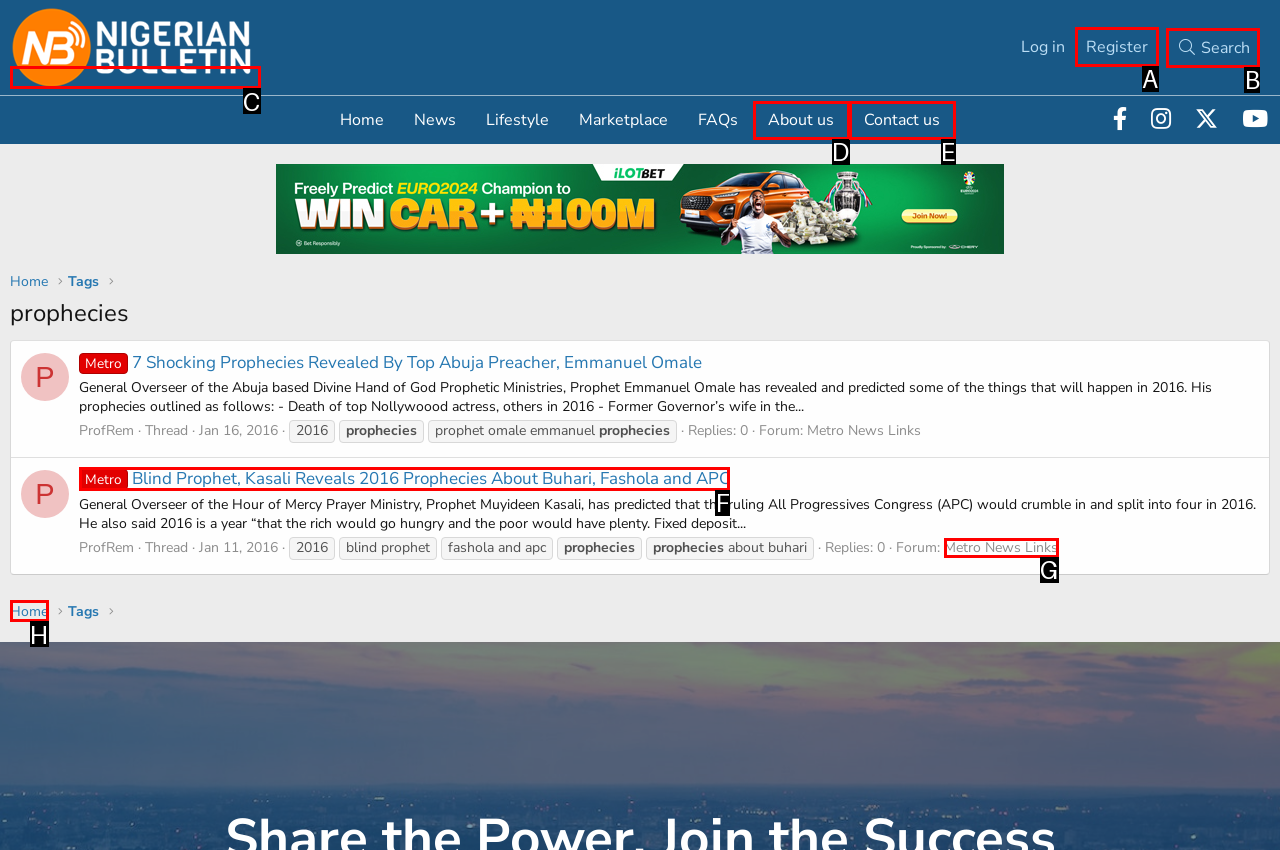Point out the letter of the HTML element you should click on to execute the task: Search for something
Reply with the letter from the given options.

B